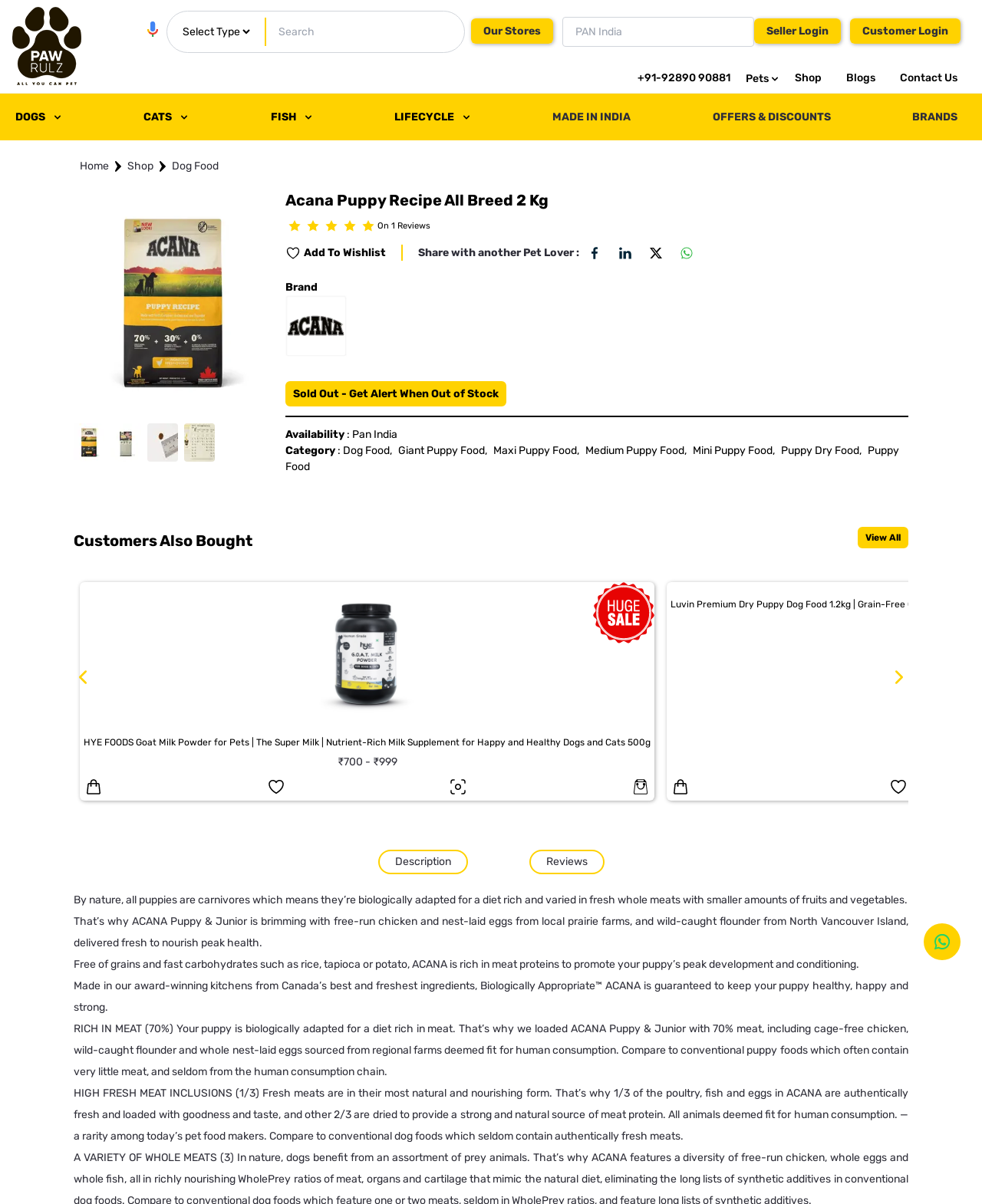Analyze the image and answer the question with as much detail as possible: 
What is the name of the dog food product?

I found the answer by looking at the heading element with the text 'Acana Puppy Recipe All Breed 2 Kg' which is likely to be the name of the product.